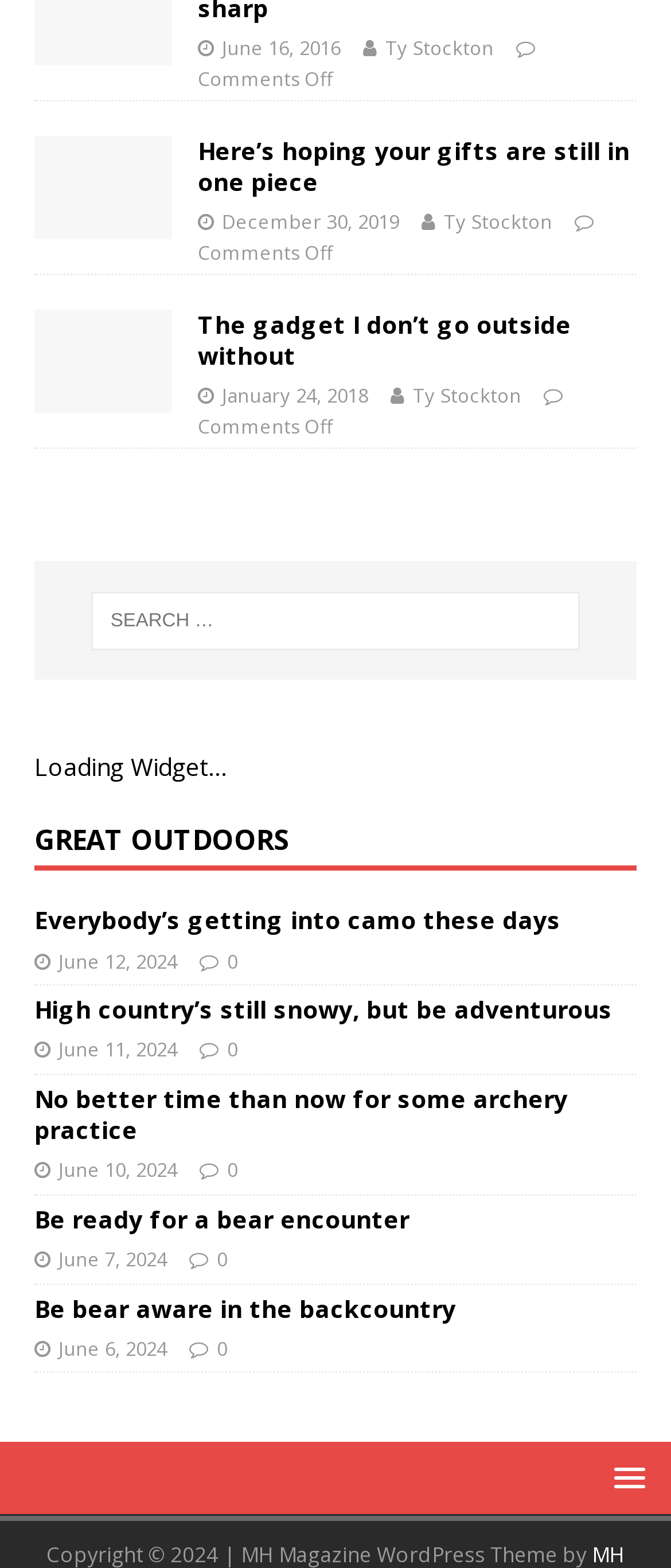Find the bounding box coordinates of the clickable area required to complete the following action: "Check the latest post".

[0.051, 0.576, 0.836, 0.597]